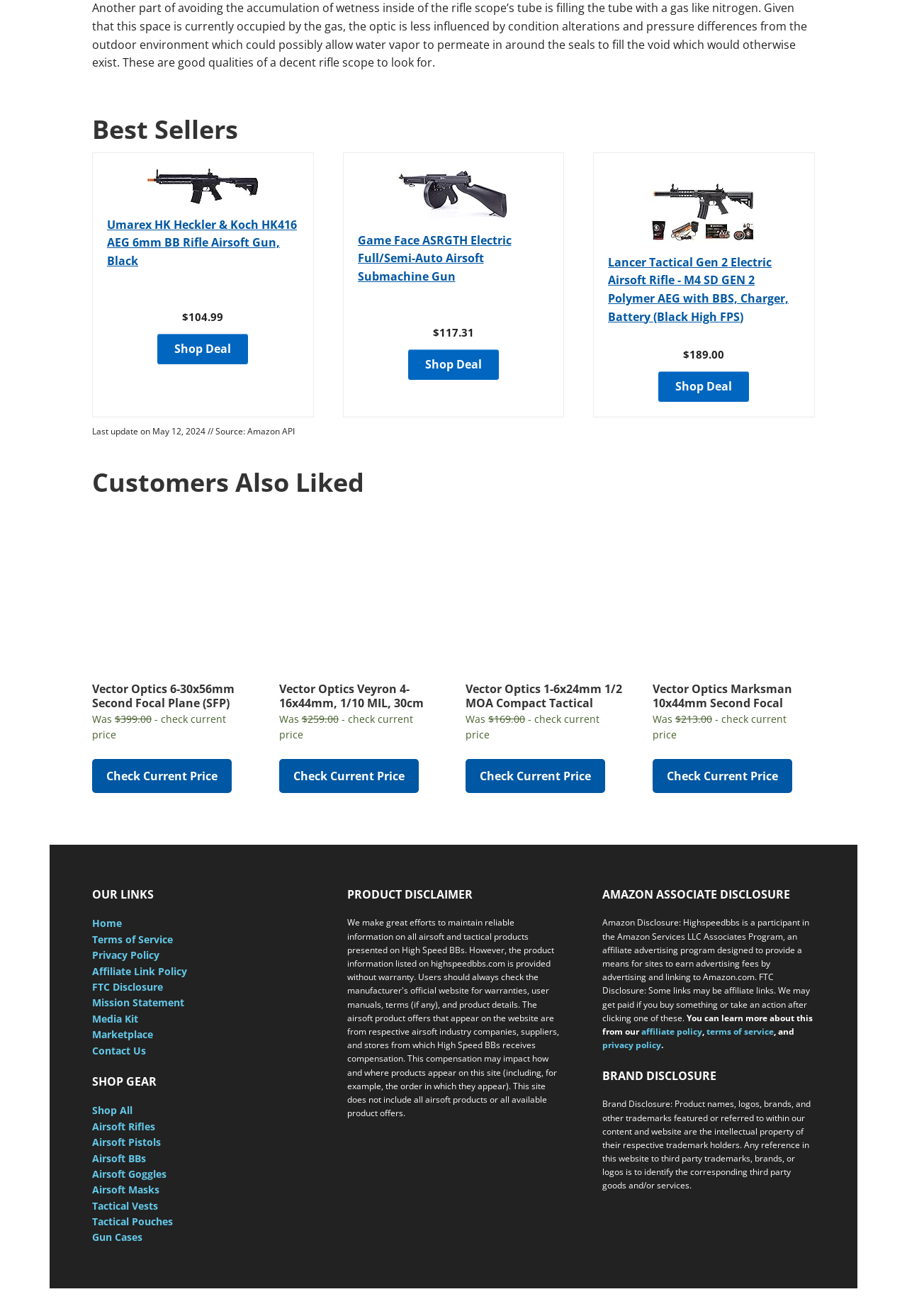Using the description: "Affiliate Link Policy", identify the bounding box of the corresponding UI element in the screenshot.

[0.102, 0.733, 0.206, 0.743]